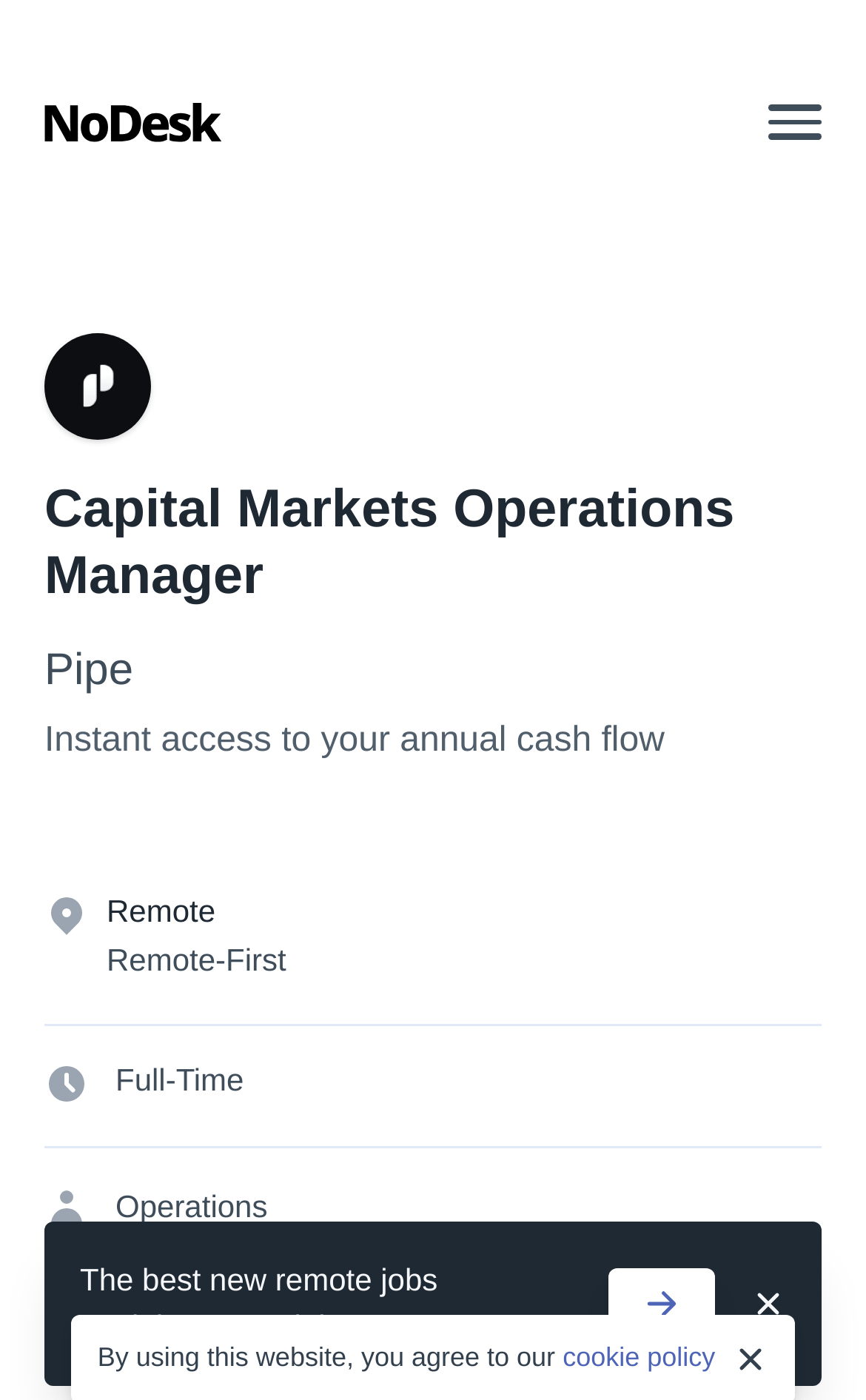Respond to the question below with a single word or phrase:
What can be done with the email?

Sign Up